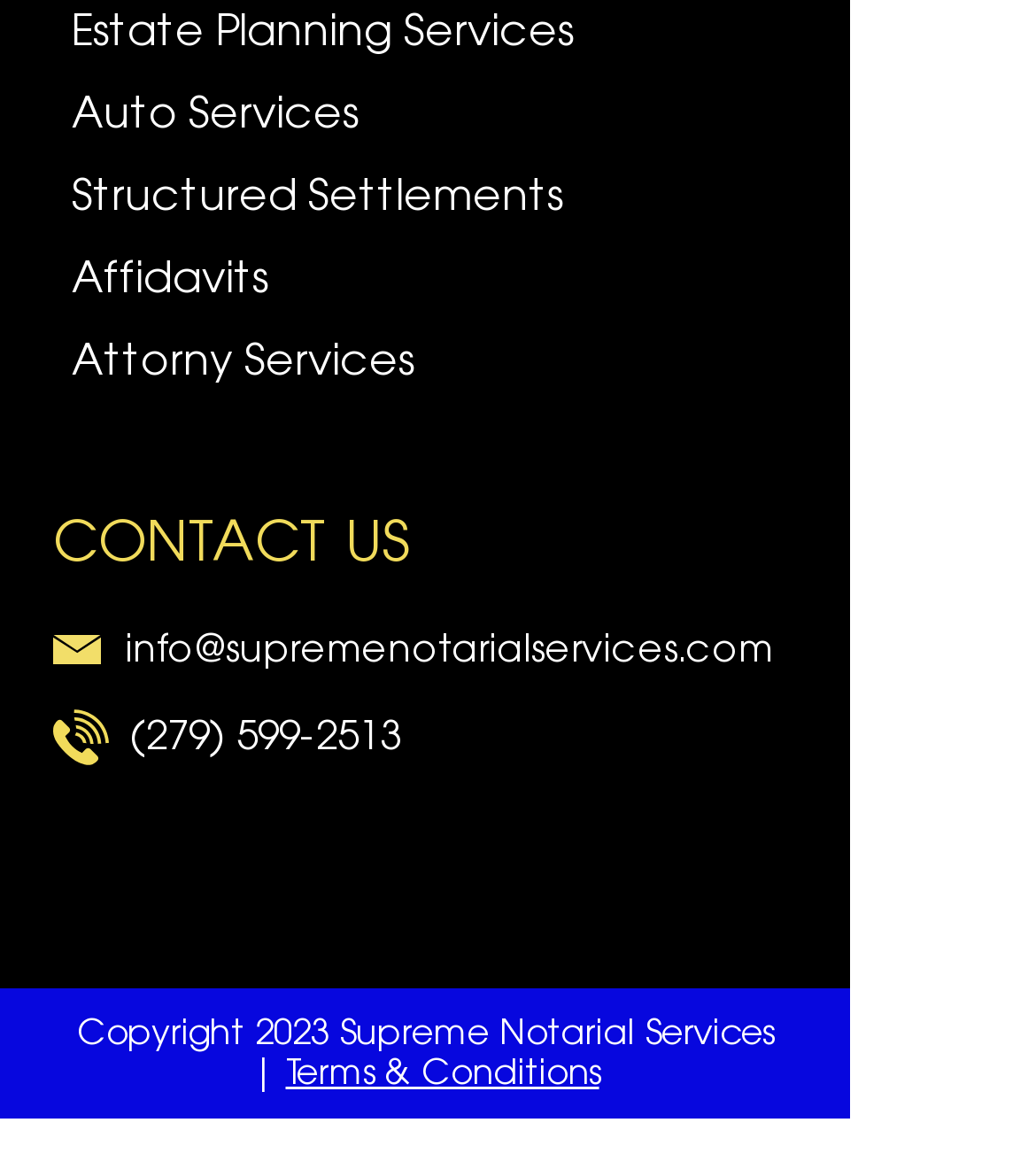What is the copyright year of the webpage?
Based on the visual details in the image, please answer the question thoroughly.

At the bottom of the webpage, I found the copyright notice 'Copyright 2023 Supreme Notarial Services |', which indicates that the webpage's copyright year is 2023.